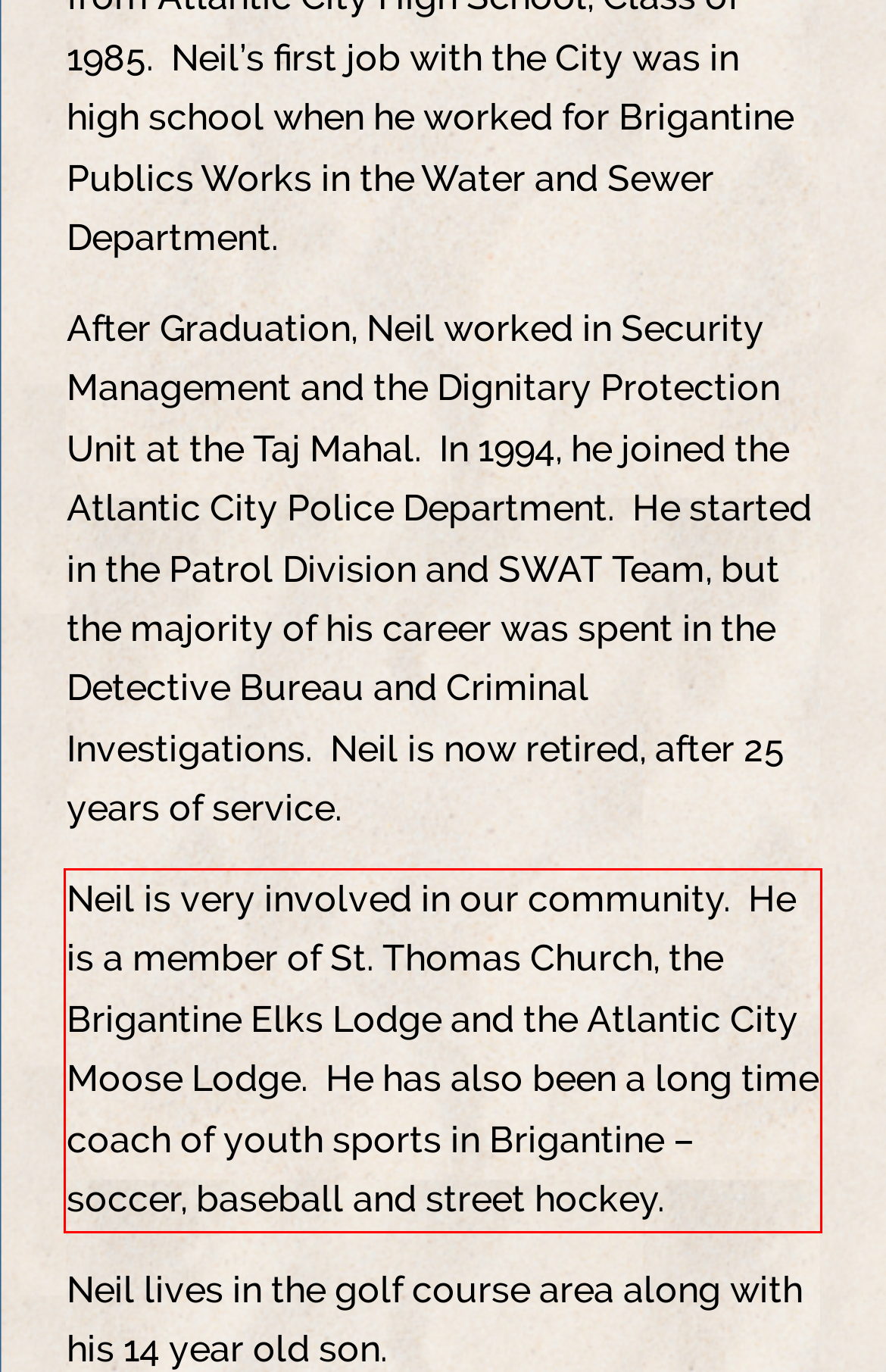View the screenshot of the webpage and identify the UI element surrounded by a red bounding box. Extract the text contained within this red bounding box.

Neil is very involved in our community. He is a member of St. Thomas Church, the Brigantine Elks Lodge and the Atlantic City Moose Lodge. He has also been a long time coach of youth sports in Brigantine – soccer, baseball and street hockey.